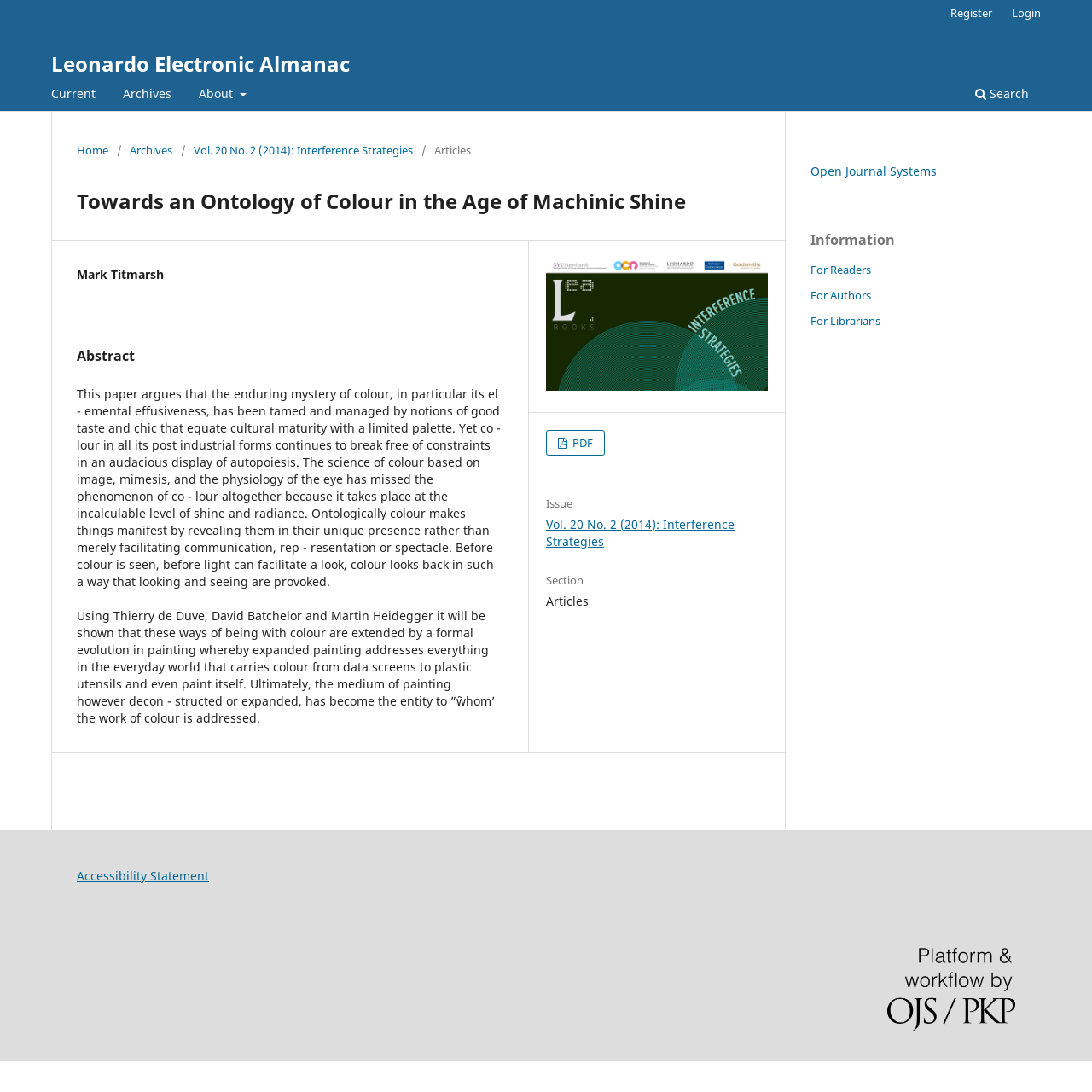Please locate the bounding box coordinates for the element that should be clicked to achieve the following instruction: "View the PDF version of the article". Ensure the coordinates are given as four float numbers between 0 and 1, i.e., [left, top, right, bottom].

[0.5, 0.394, 0.554, 0.417]